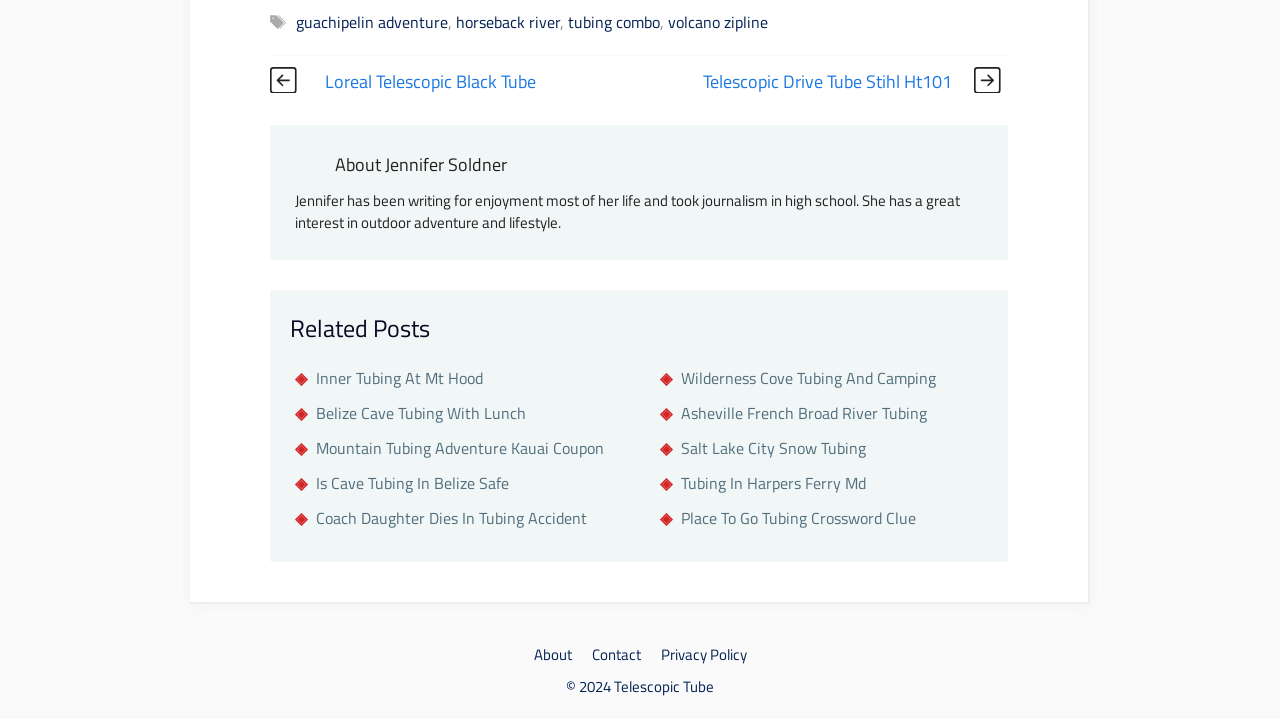Given the element description, predict the bounding box coordinates in the format (top-left x, top-left y, bottom-right x, bottom-right y). Make sure all values are between 0 and 1. Here is the element description: Belize Cave Tubing With Lunch

[0.247, 0.557, 0.411, 0.591]